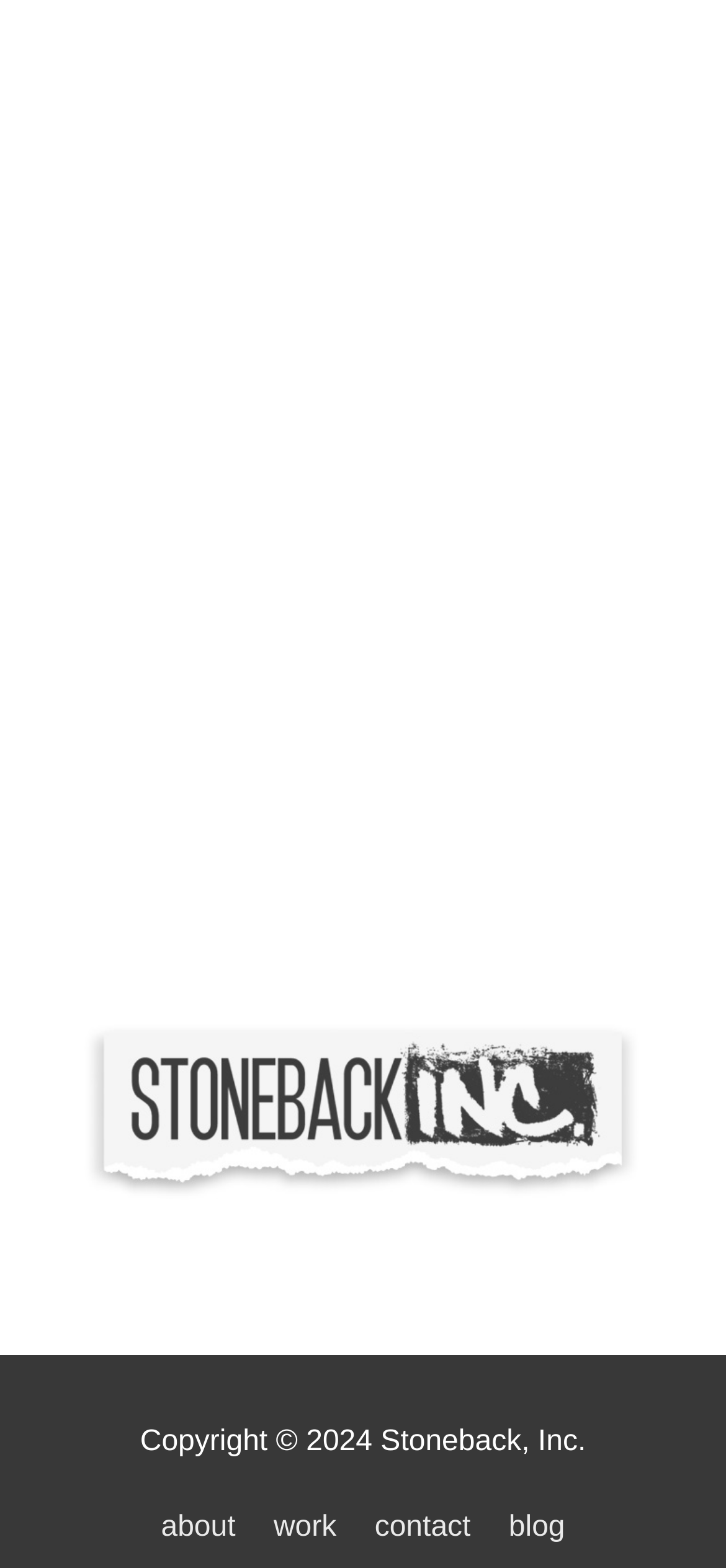Is there an image present at the top of the webpage?
Based on the image, answer the question with a single word or brief phrase.

Yes